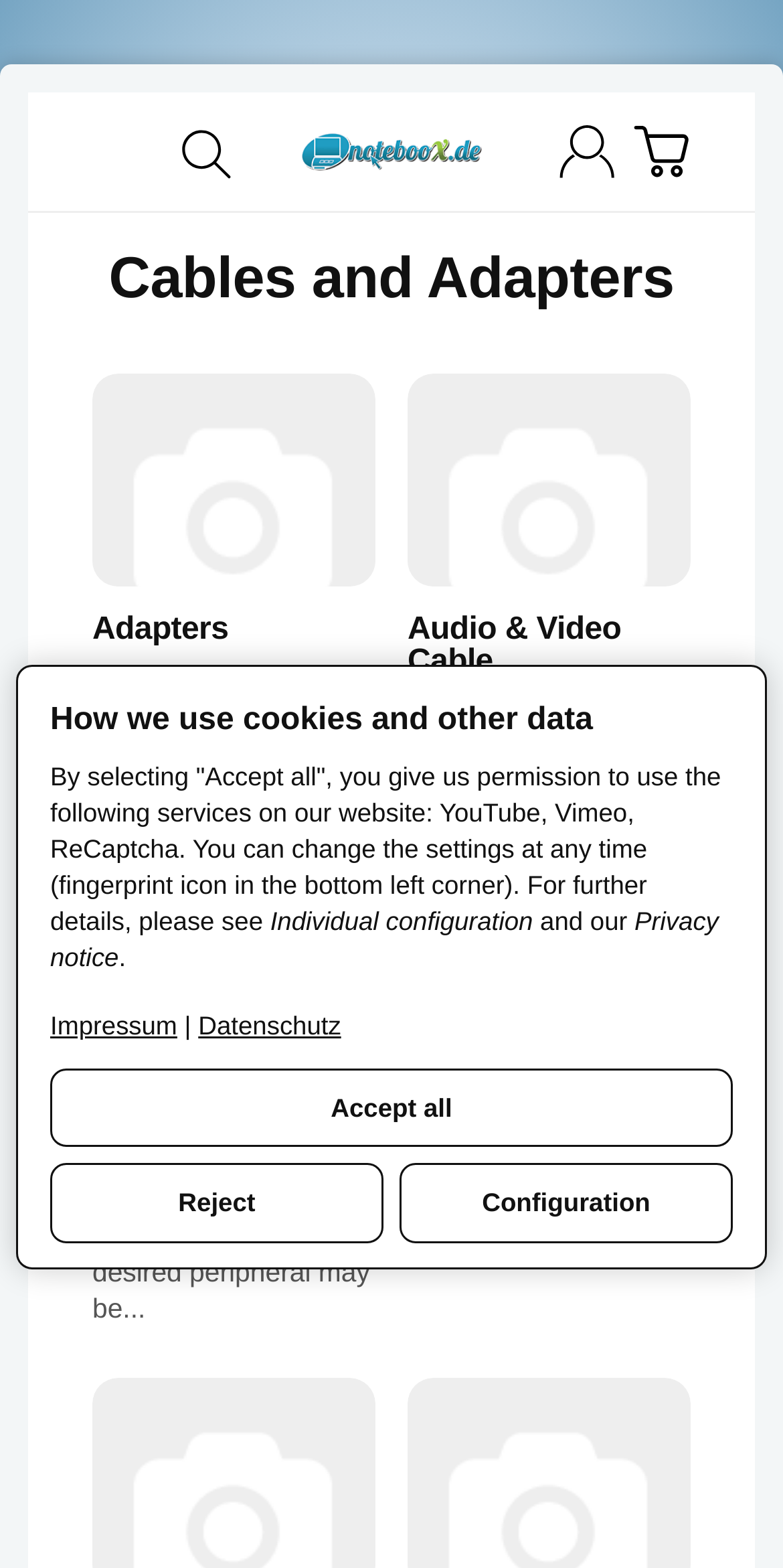Generate a comprehensive description of the webpage.

The webpage is an online store for buying cables and adapters, with a focus on the IT sector. At the top left, there is a logo image, and next to it, a link to the website's homepage, "noteboox.de - neue und gebrauchte Hardware". A search box and a "Find" button are located on the top right, accompanied by a small icon. 

On the top right corner, there are three links: "Log in", "Basket", and an icon representing a basket. Below the top section, a heading "Cables and Adapters" is centered. 

The main content is divided into sections, each with a link to a specific type of cable or adapter, such as "Adapters", "Audio & Video Cable", "Data Transfer Cable", and "KVM-Cable". Each section has a brief description of the type of cable or adapter, accompanied by an image. 

At the bottom left, there is a section about cookies and data usage, with a brief description and three buttons: "Accept all", "Reject", and "Configuration". Below this section, there are links to "Impressum", "Datenschutz", and a "Privacy notice".